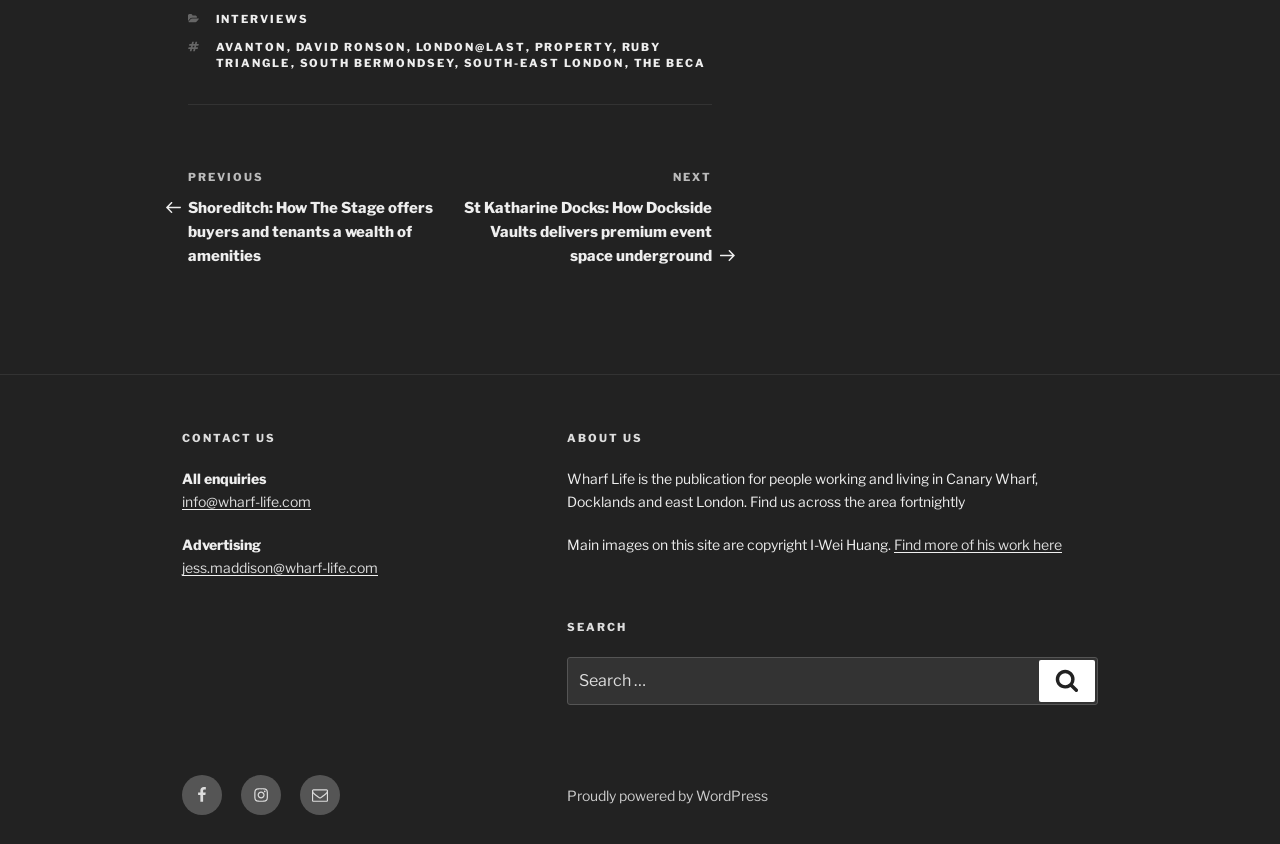Can you specify the bounding box coordinates for the region that should be clicked to fulfill this instruction: "Follow Wharf Life on Facebook".

[0.142, 0.919, 0.173, 0.966]